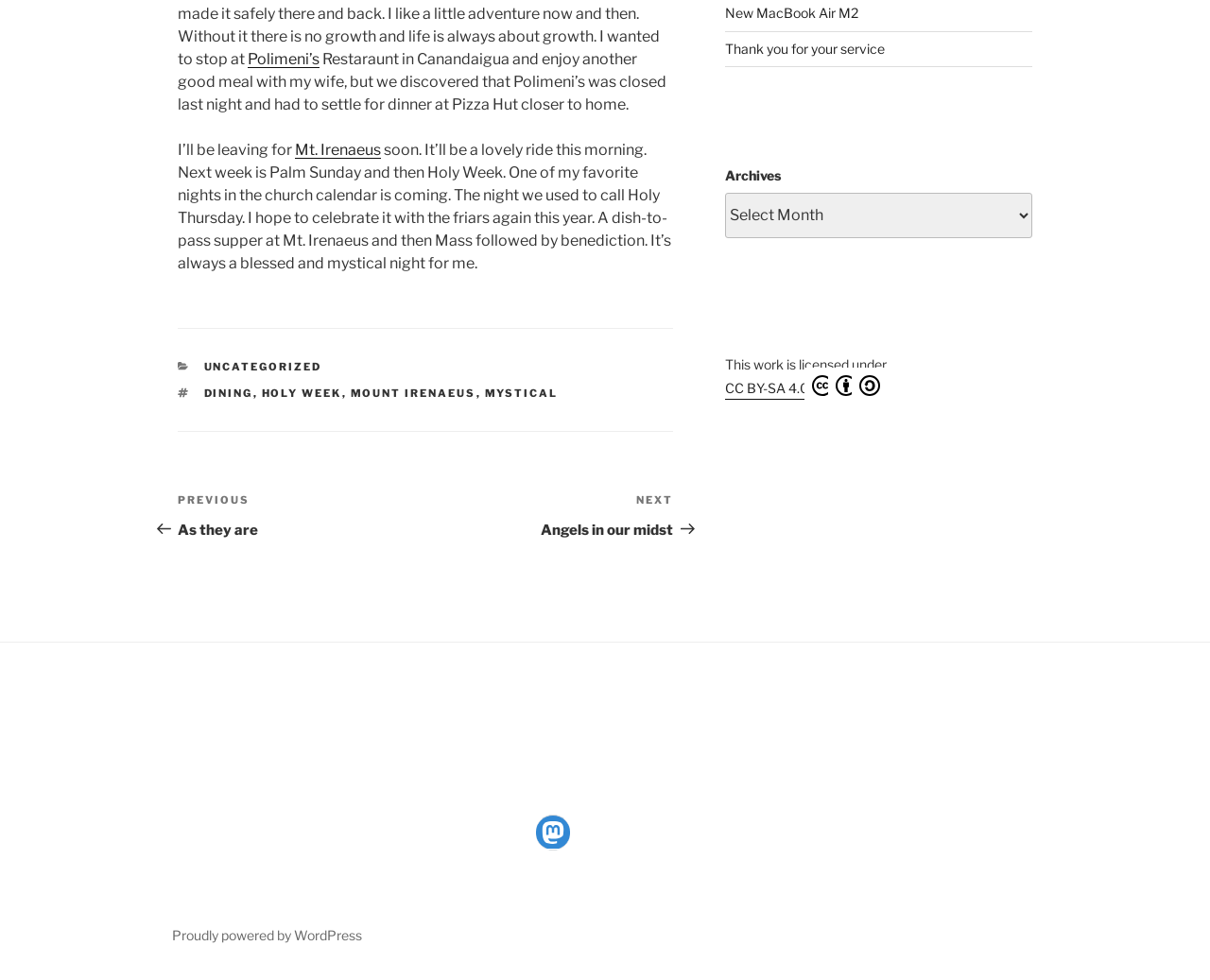Show the bounding box coordinates for the HTML element as described: "mount irenaeus".

[0.289, 0.394, 0.393, 0.408]